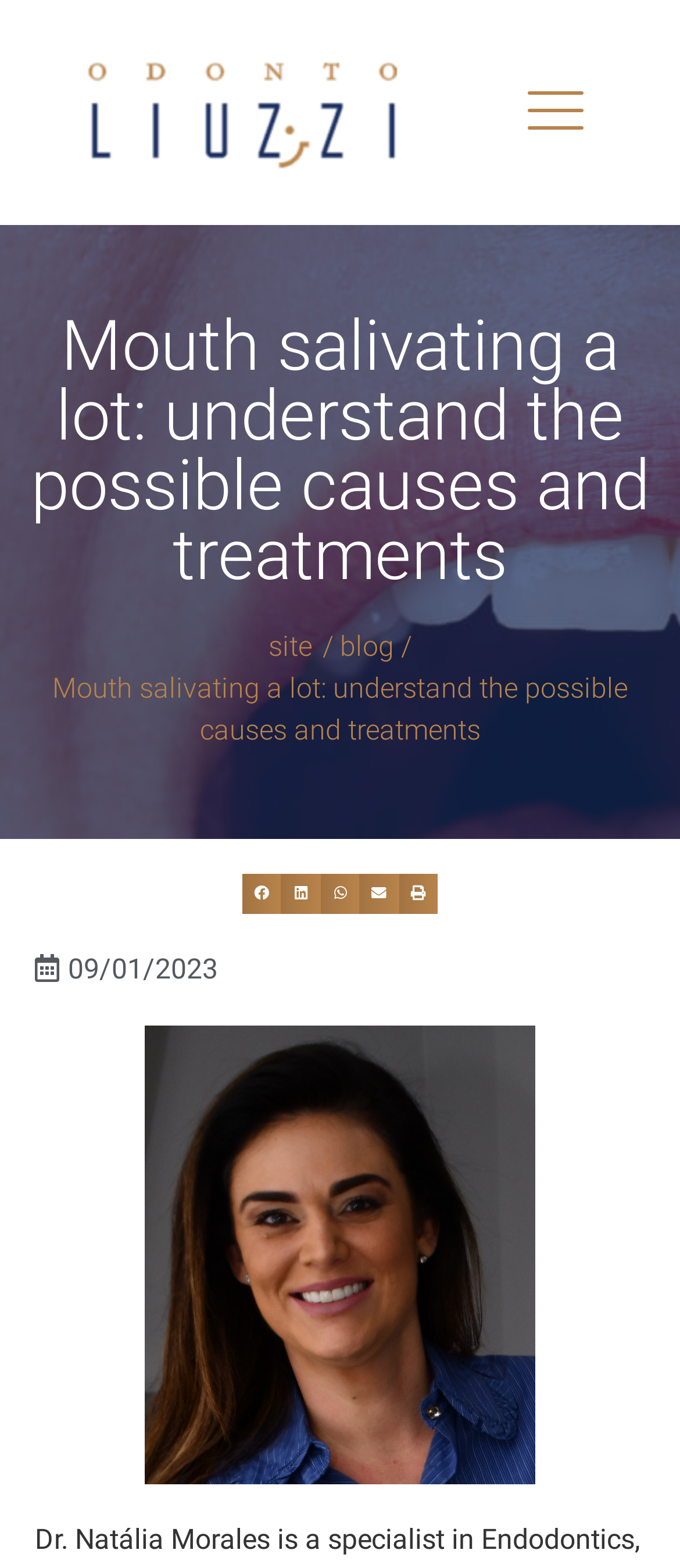Give a one-word or one-phrase response to the question: 
How many links are there in the top navigation bar?

3